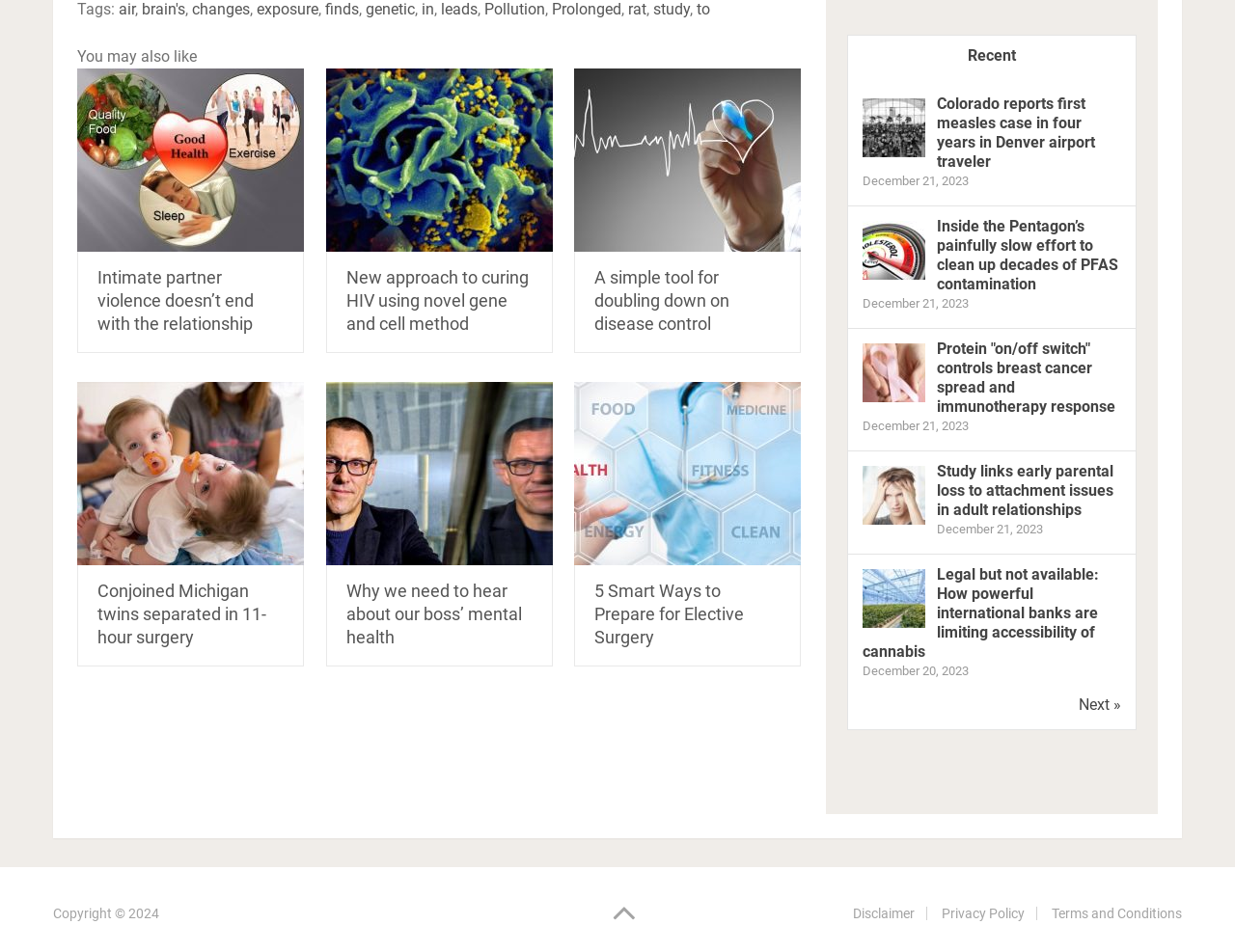Locate the bounding box of the user interface element based on this description: "Terms and Conditions".

[0.852, 0.951, 0.957, 0.967]